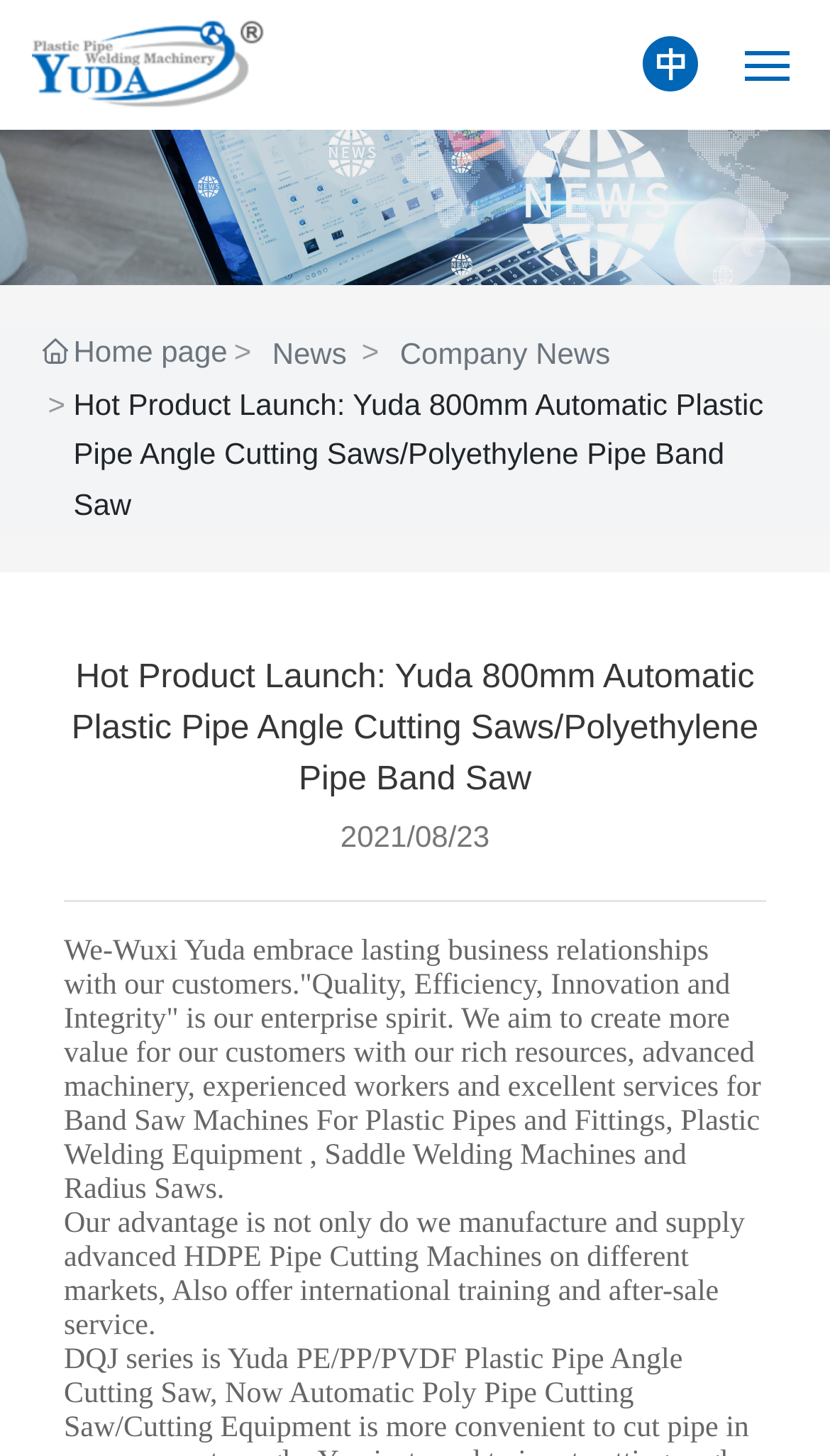What is the name of the product being launched?
Refer to the image and provide a detailed answer to the question.

I found this information in the heading element with the text 'Hot Product Launch: Yuda 800mm Automatic Plastic Pipe Angle Cutting Saws/Polyethylene Pipe Band Saw' which is located at [0.077, 0.448, 0.923, 0.554]. This heading indicates that the product being launched is the Yuda 800mm Automatic Plastic Pipe Angle Cutting Saws.